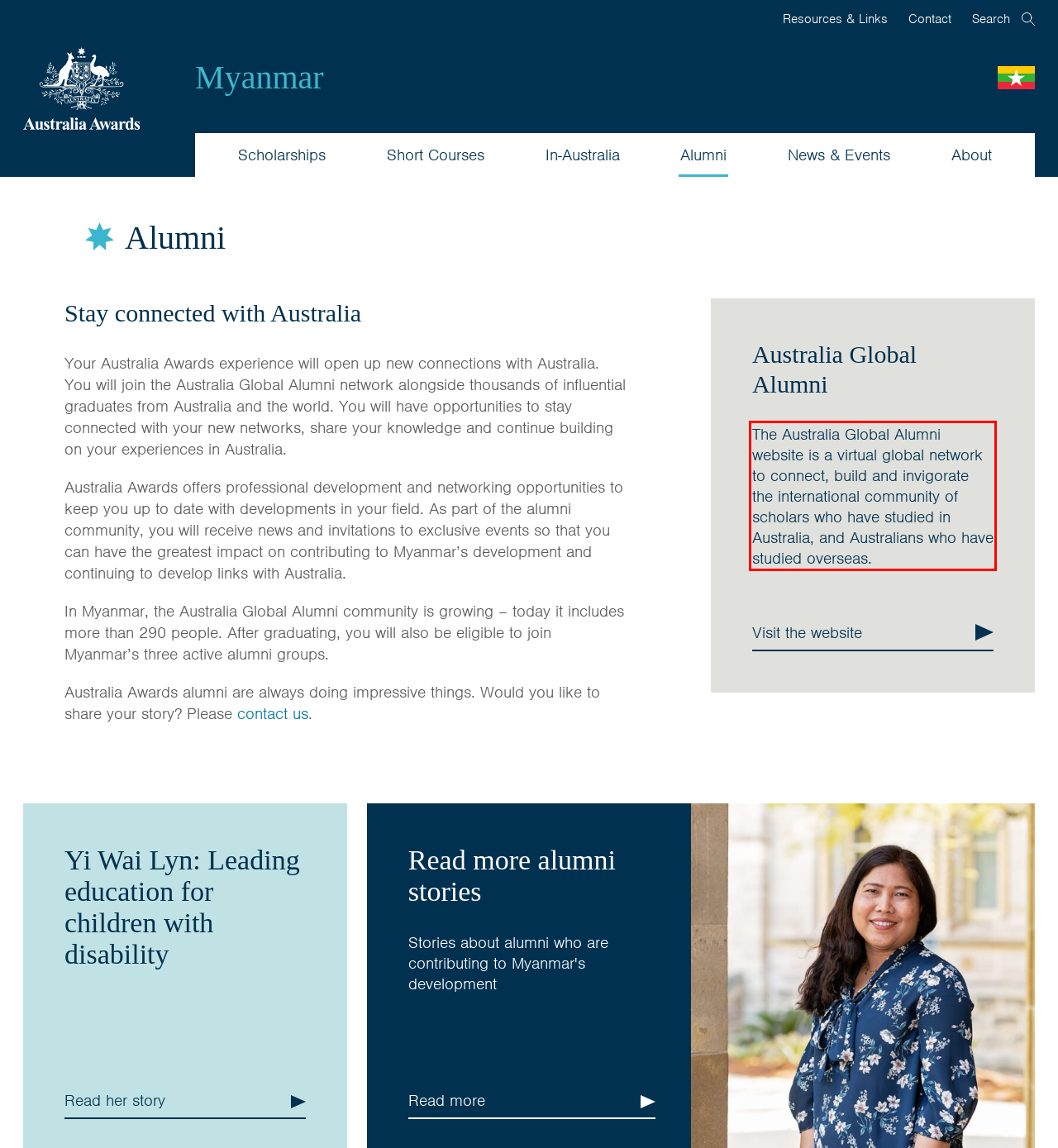Identify the text inside the red bounding box on the provided webpage screenshot by performing OCR.

The Australia Global Alumni website is a virtual global network to connect, build and invigorate the international community of scholars who have studied in Australia, and Australians who have studied overseas.